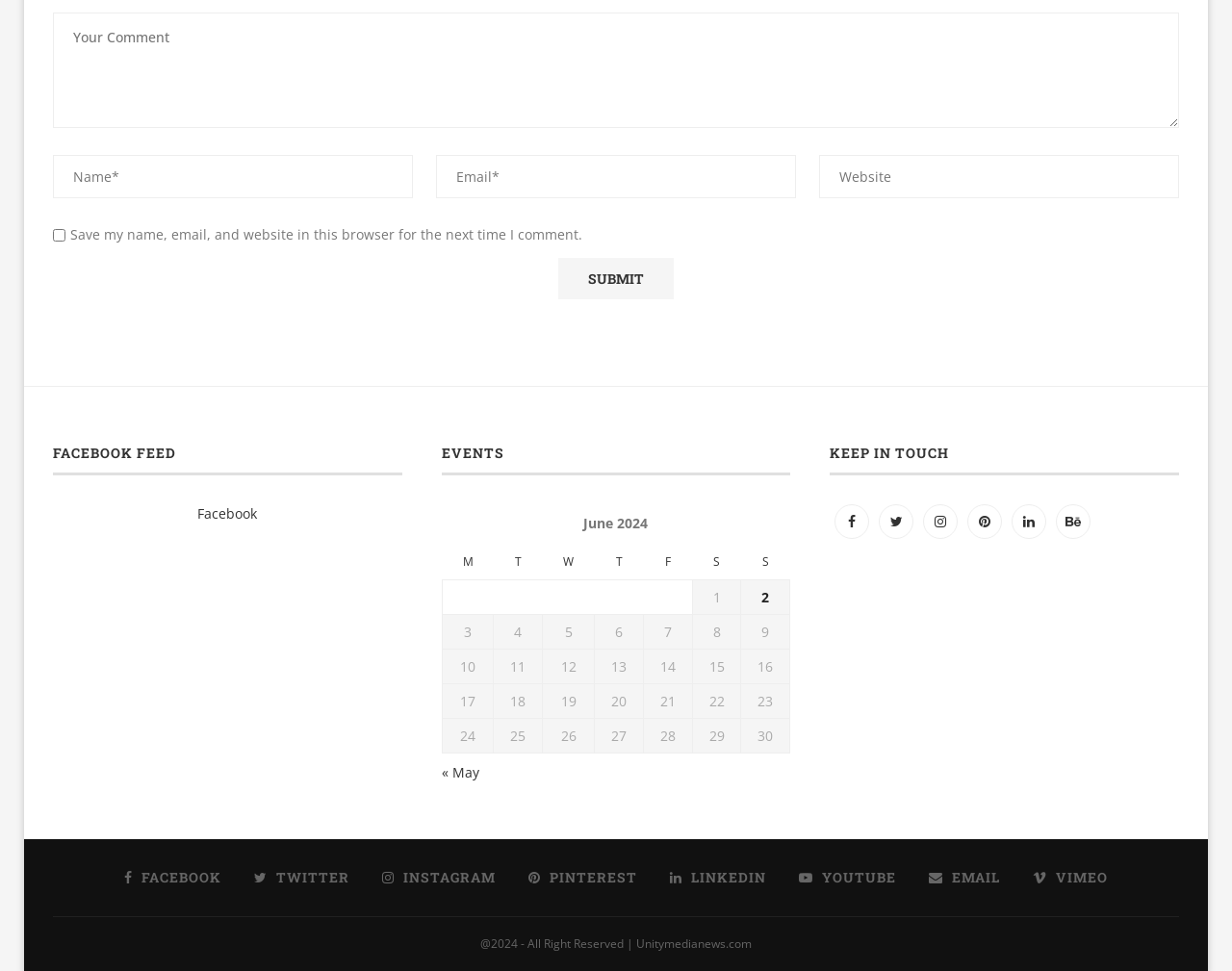What is the link text of the first event in the table?
Look at the image and construct a detailed response to the question.

The first event in the table is located in the first row and has a link with the text 'Posts published on June 2, 2024'.